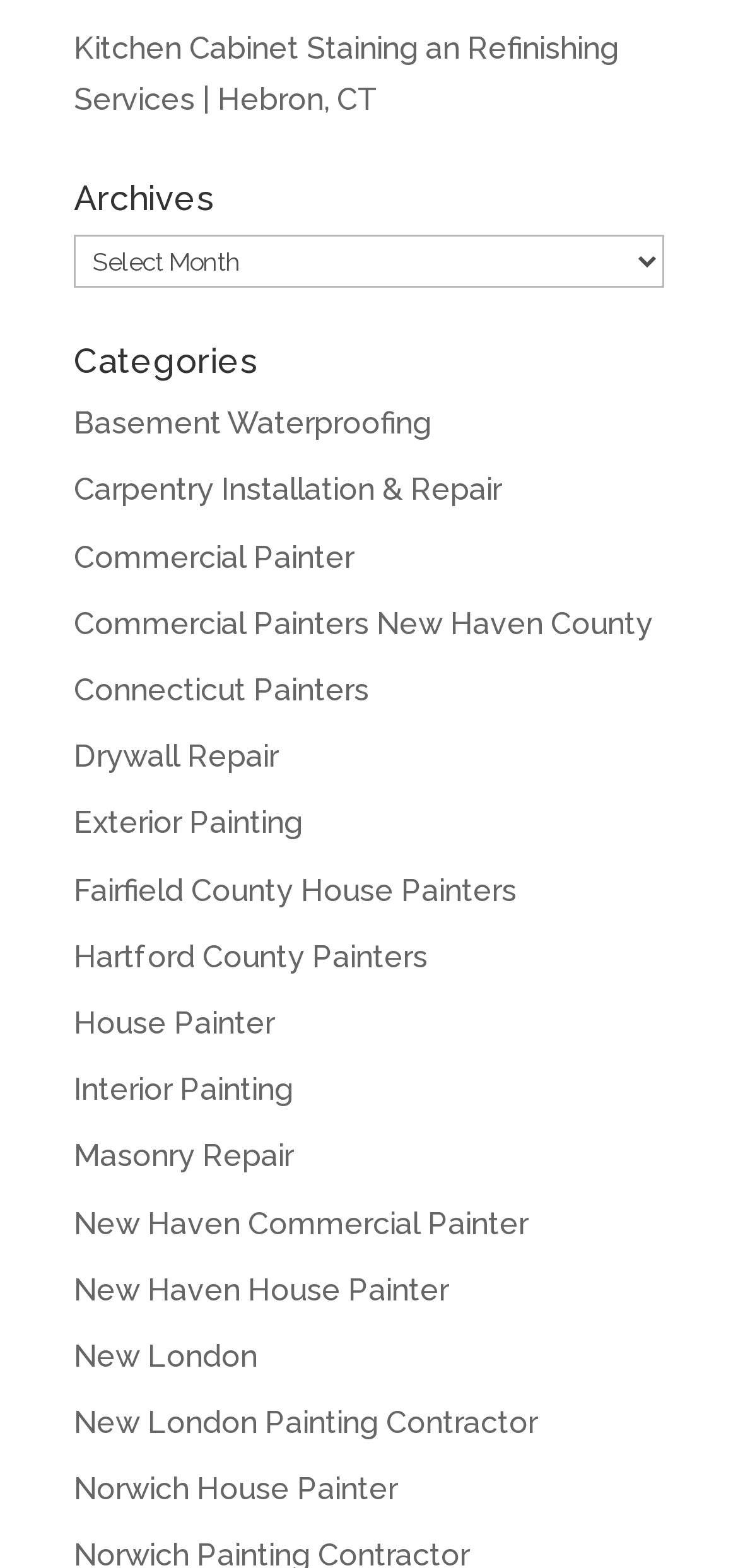Can you specify the bounding box coordinates of the area that needs to be clicked to fulfill the following instruction: "Select archives"?

[0.1, 0.15, 0.9, 0.184]